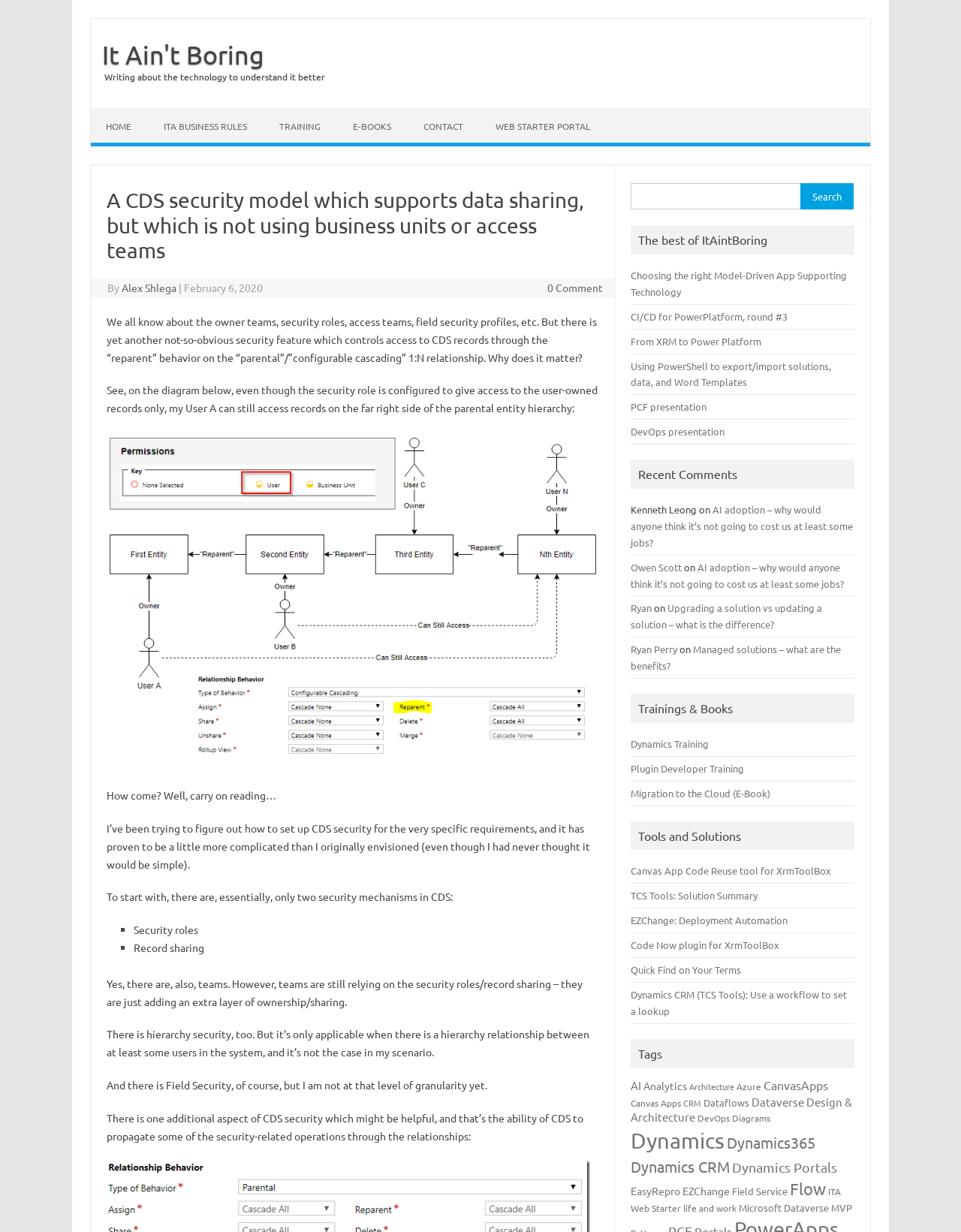Determine the bounding box coordinates for the clickable element required to fulfill the instruction: "View the 'Recent Comments'". Provide the coordinates as four float numbers between 0 and 1, i.e., [left, top, right, bottom].

[0.664, 0.379, 0.767, 0.391]